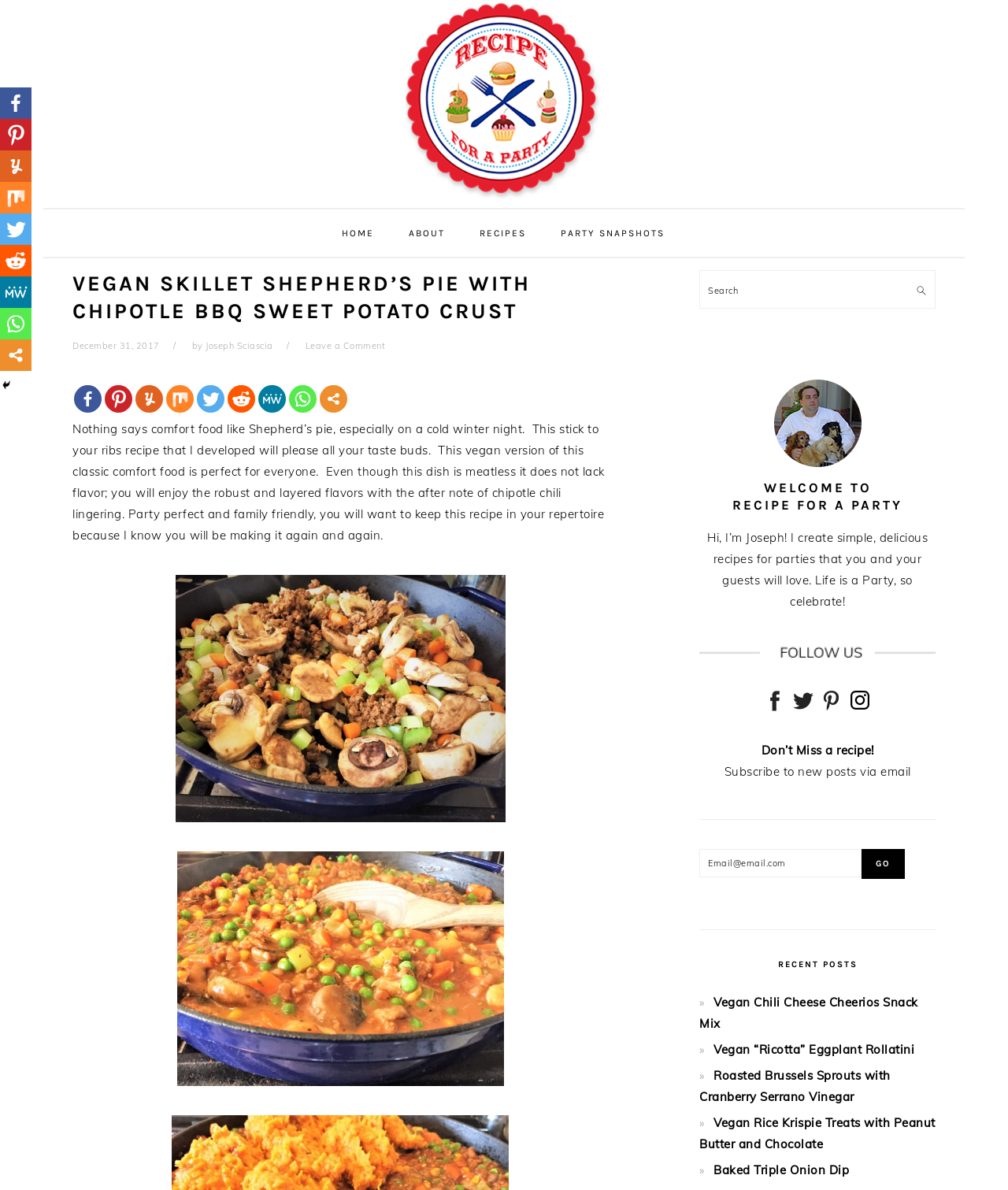Specify the bounding box coordinates of the region I need to click to perform the following instruction: "Read the 'Vegan Chili Cheese Cheerios Snack Mix' post". The coordinates must be four float numbers in the range of 0 to 1, i.e., [left, top, right, bottom].

[0.694, 0.836, 0.911, 0.866]